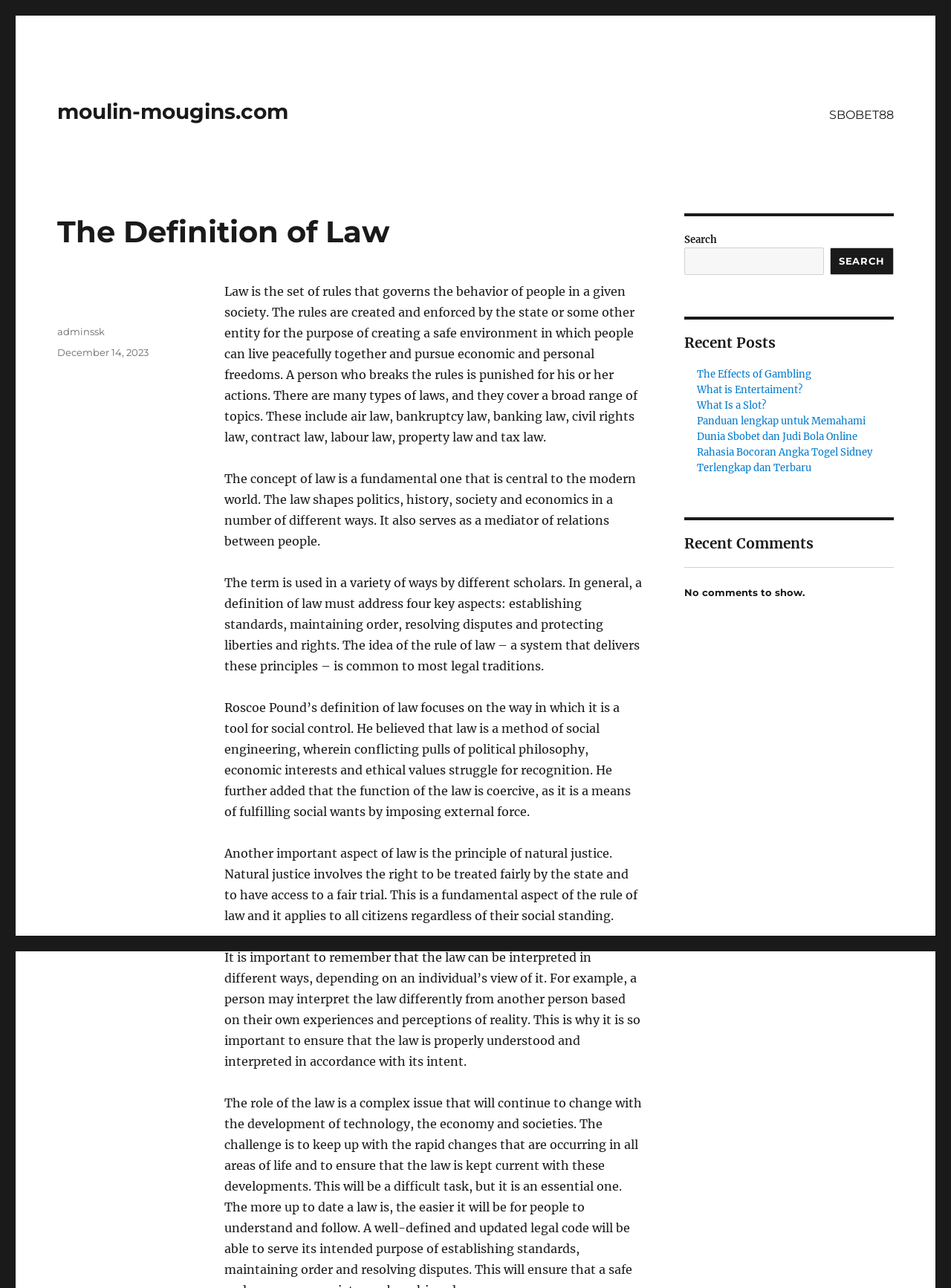Produce an extensive caption that describes everything on the webpage.

The webpage is about the definition of law, with a focus on its concept, principles, and aspects. At the top, there is a navigation menu with a link to "SBOBET88" and a primary menu. Below the navigation menu, there is a header section with a heading that reads "The Definition of Law". 

The main content of the webpage is divided into several paragraphs, which provide a detailed explanation of the concept of law, its importance, and its various aspects. The text is organized in a clear and structured manner, with each paragraph building on the previous one to provide a comprehensive understanding of the topic.

On the right-hand side of the webpage, there is a complementary section that contains a search bar, a heading that reads "Recent Posts", and a list of links to recent posts. The search bar allows users to search for specific content on the webpage. The recent posts section lists several links to other articles, including "The Effects of Gambling", "What is Entertaiment?", and "What Is a Slot?".

At the bottom of the webpage, there is a footer section that contains information about the author, the date of posting, and a link to the author's profile. The footer section also contains a time element that displays the time of posting.

Overall, the webpage is well-organized and easy to navigate, with a clear focus on providing information about the concept of law.